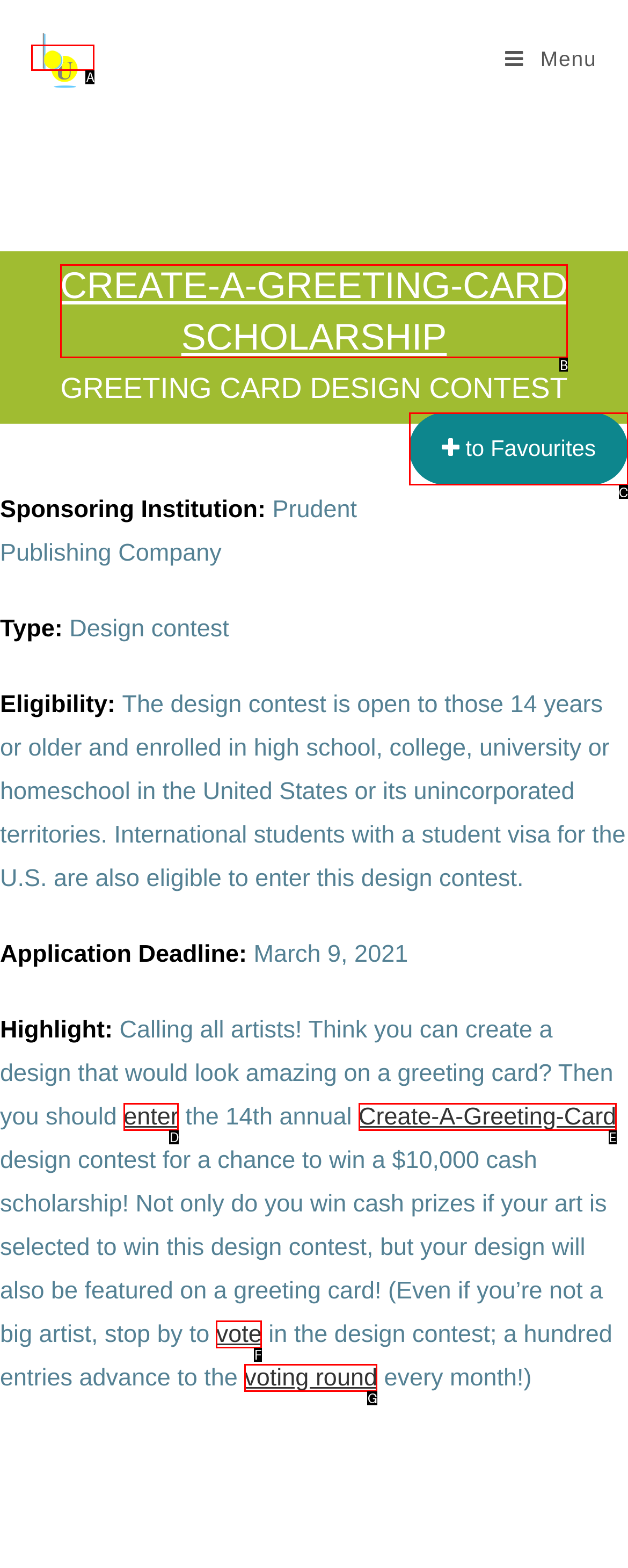Match the description: CREATE-A-GREETING-CARD SCHOLARSHIP to the appropriate HTML element. Respond with the letter of your selected option.

B